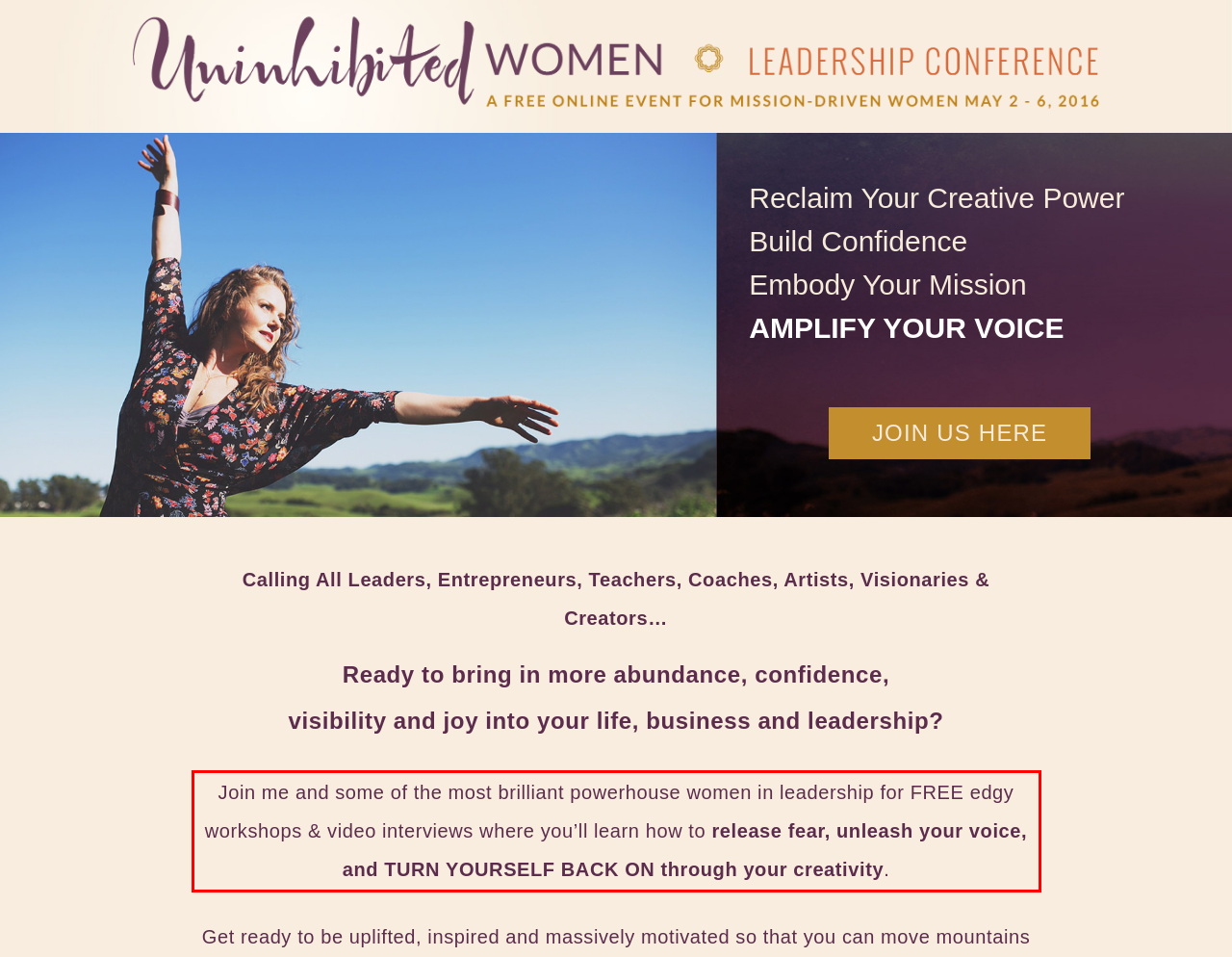Please perform OCR on the UI element surrounded by the red bounding box in the given webpage screenshot and extract its text content.

Join me and some of the most brilliant powerhouse women in leadership for FREE edgy workshops & video interviews where you’ll learn how to release fear, unleash your voice, and TURN YOURSELF BACK ON through your creativity.